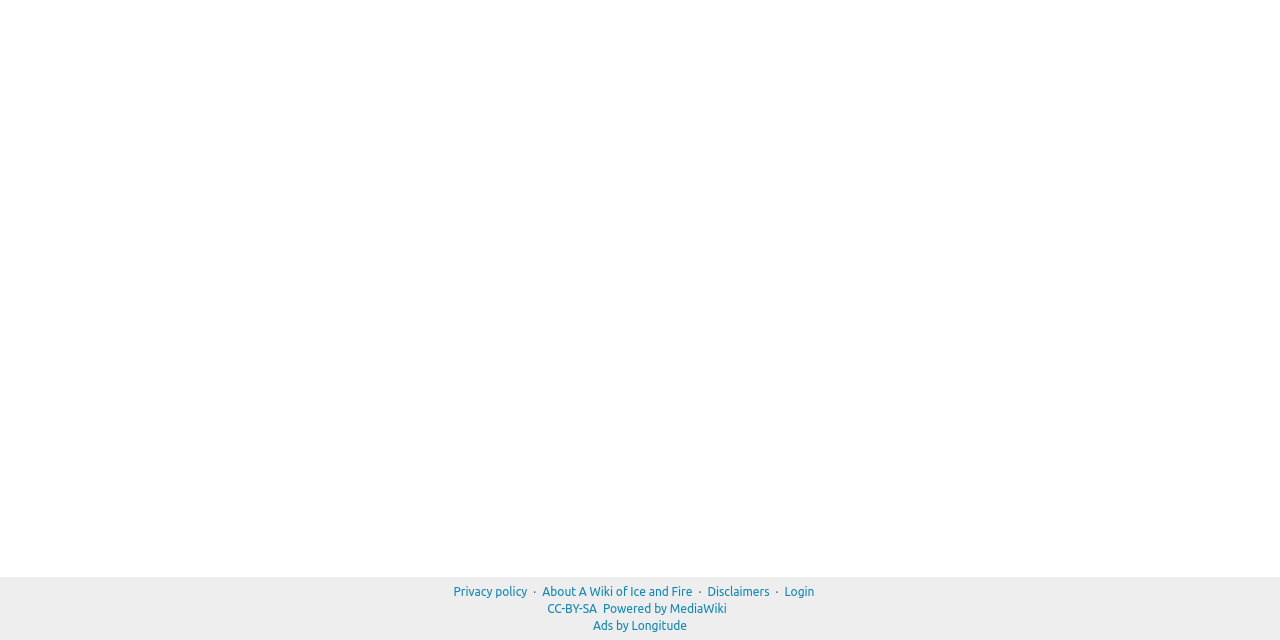Please locate the UI element described by "CC-BY-SA" and provide its bounding box coordinates.

[0.427, 0.94, 0.466, 0.96]